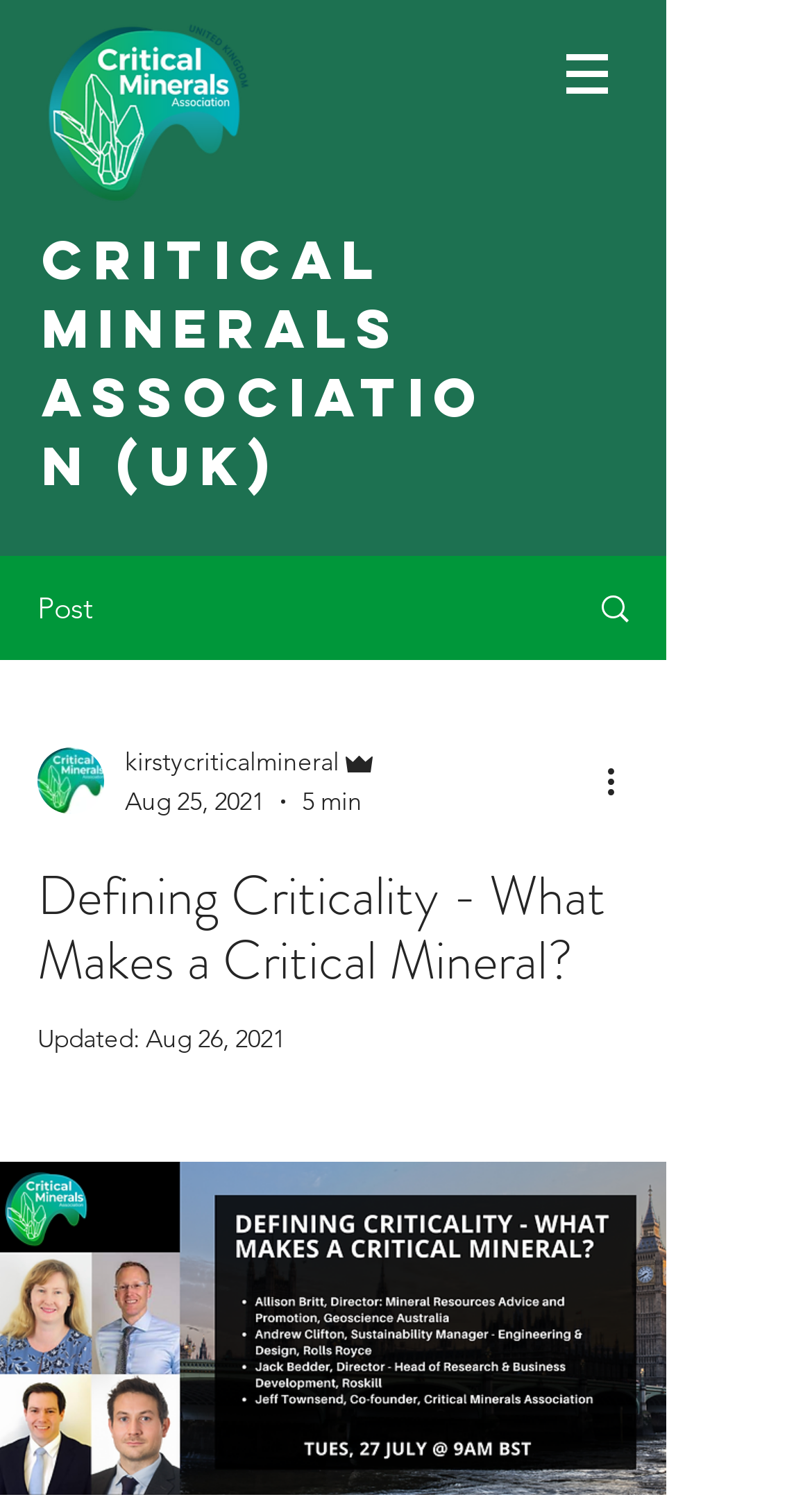When was the post updated?
Examine the webpage screenshot and provide an in-depth answer to the question.

I found the answer by looking at the generic element with the text 'Aug 26, 2021' which is located below the heading 'Defining Criticality - What Makes a Critical Mineral?'.